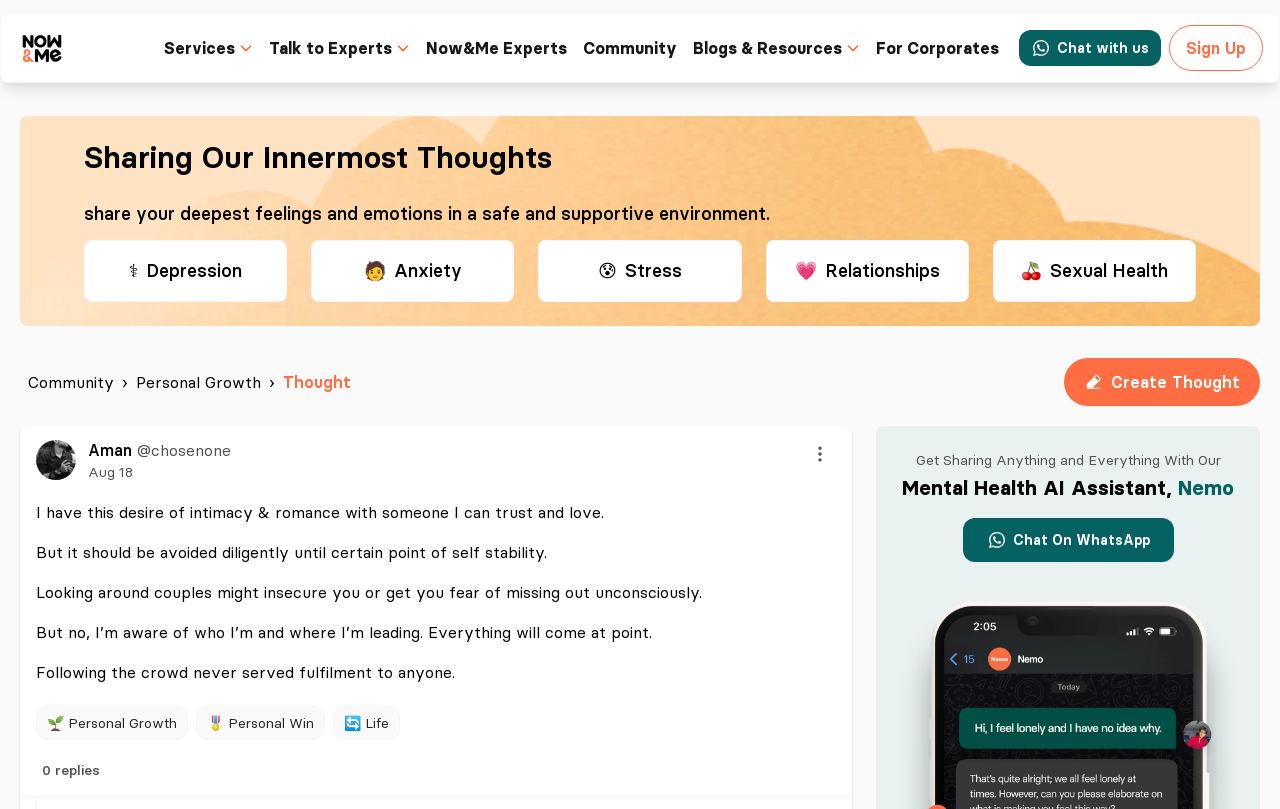Please predict the bounding box coordinates of the element's region where a click is necessary to complete the following instruction: "Create Thought". The coordinates should be represented by four float numbers between 0 and 1, i.e., [left, top, right, bottom].

[0.868, 0.46, 0.969, 0.485]